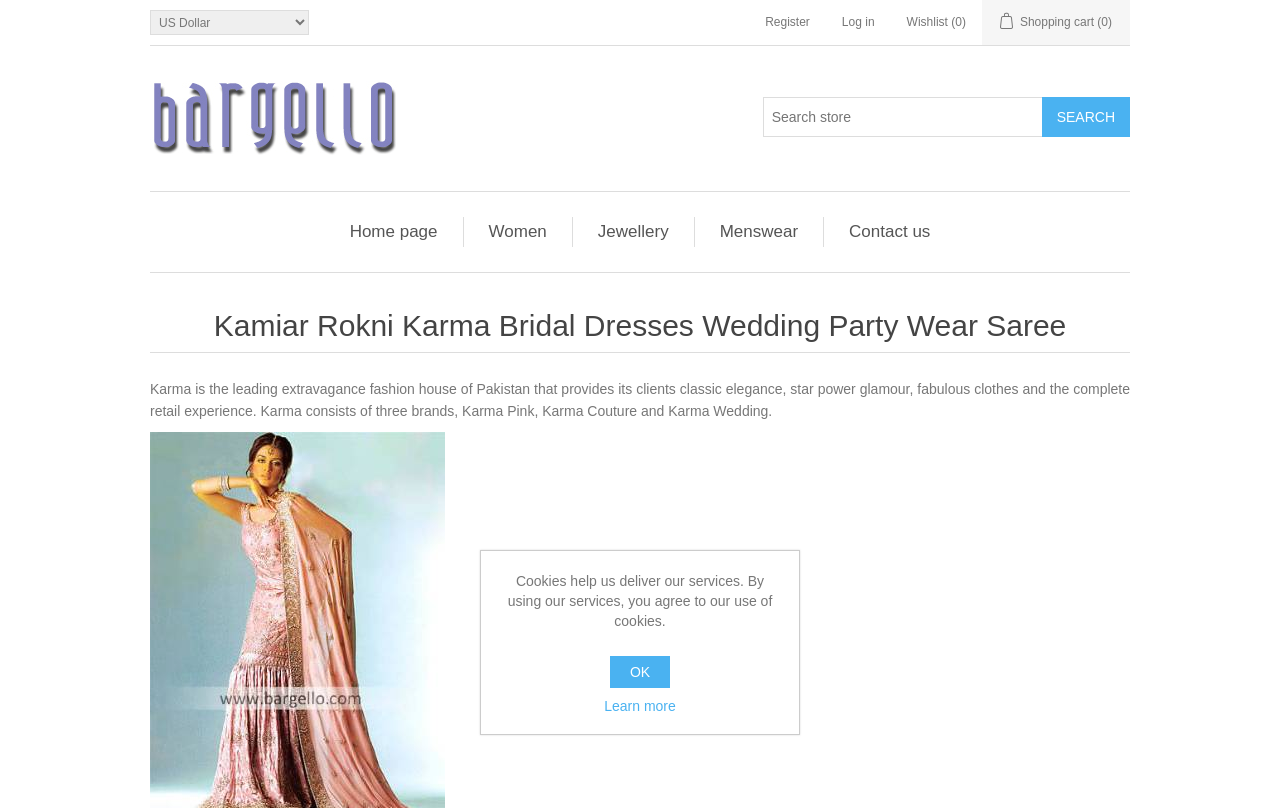Find the bounding box coordinates of the element to click in order to complete this instruction: "View women's collection". The bounding box coordinates must be four float numbers between 0 and 1, denoted as [left, top, right, bottom].

[0.374, 0.269, 0.435, 0.306]